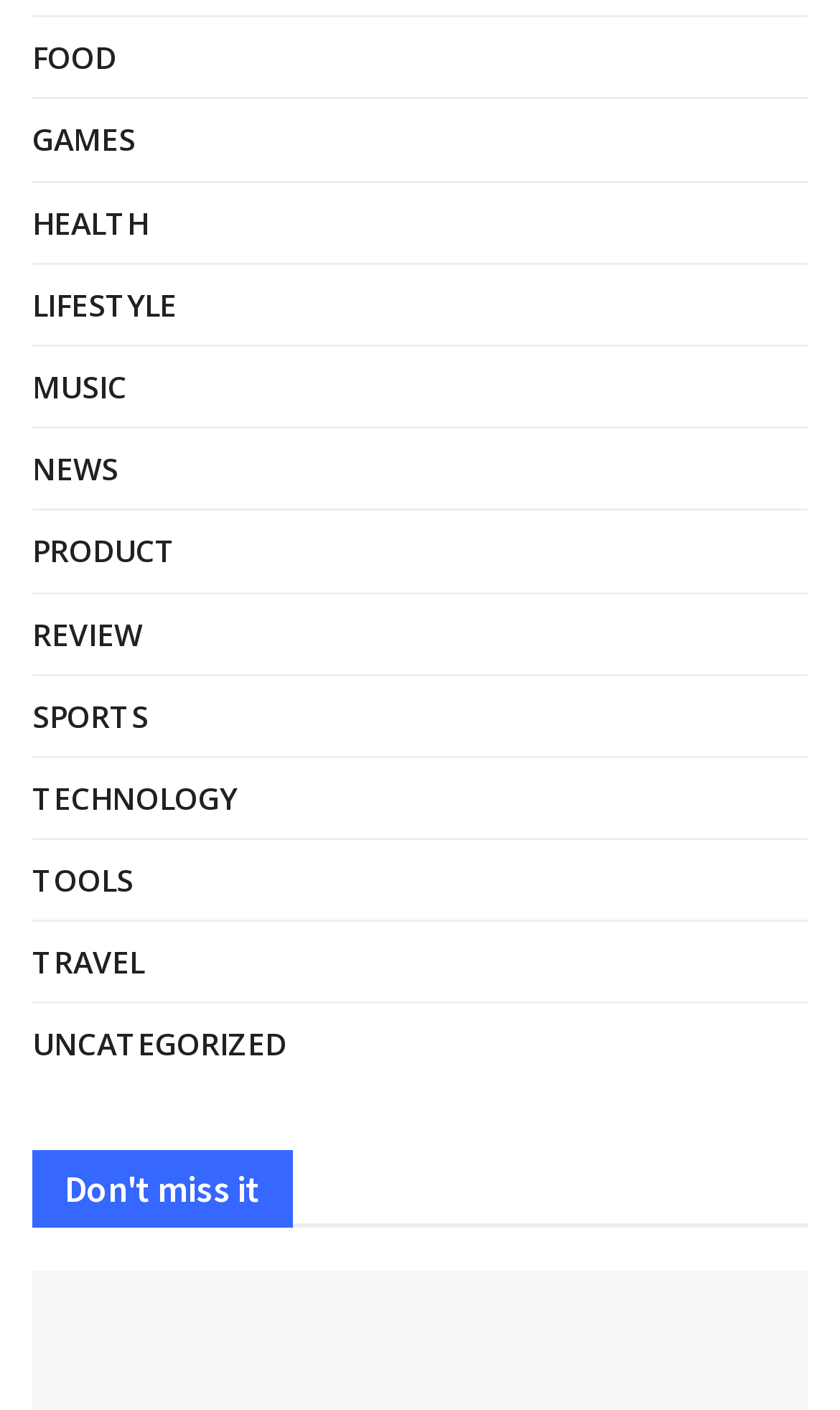How many categories are available on this website?
Provide a detailed and extensive answer to the question.

By counting the number of links on the webpage, I can see that there are 14 categories available, including FOOD, GAMES, HEALTH, LIFESTYLE, MUSIC, NEWS, PRODUCT, REVIEW, SPORTS, TECHNOLOGY, TOOLS, TRAVEL, and UNCATEGORIZED.